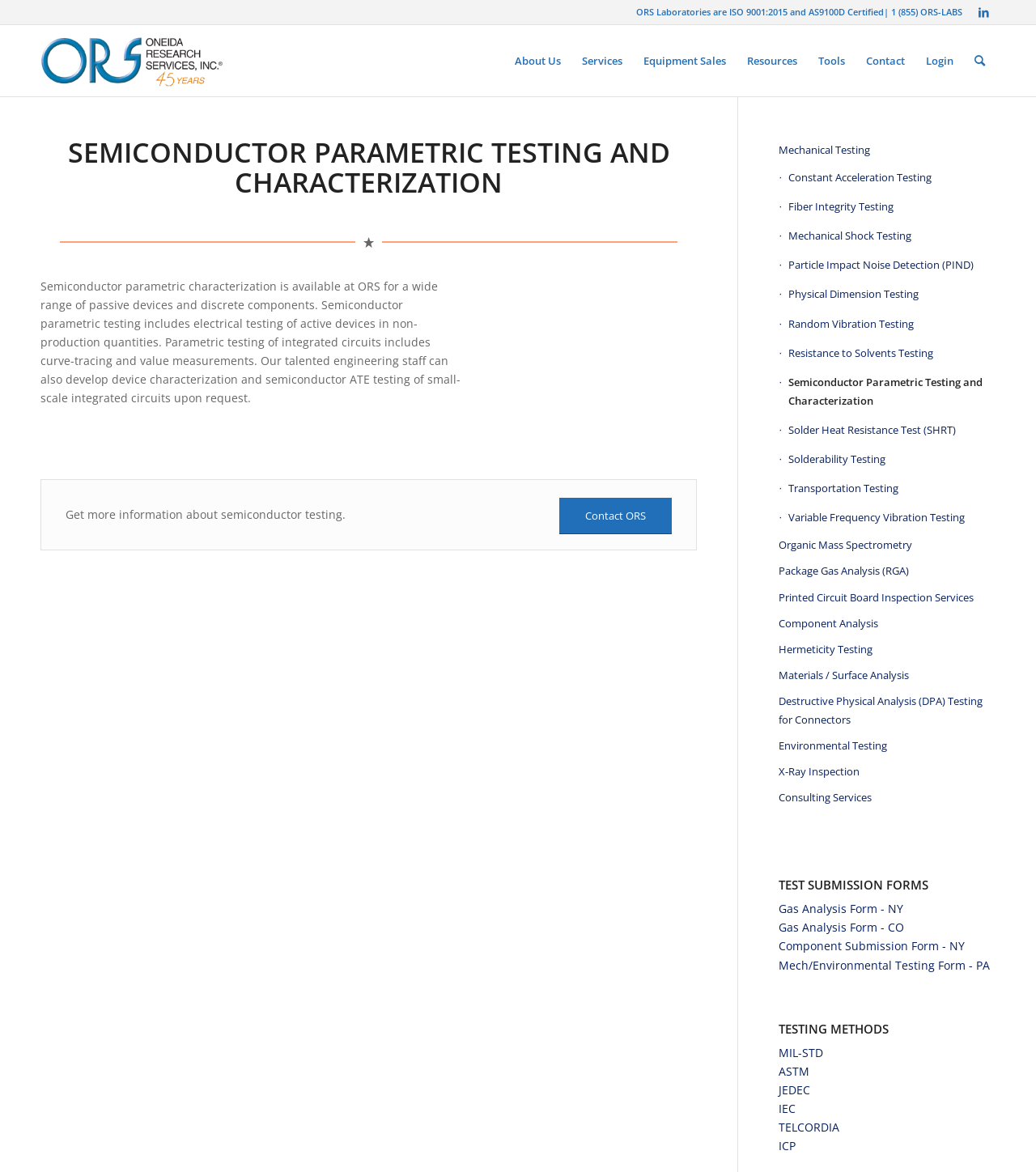Identify the main heading of the webpage and provide its text content.

SEMICONDUCTOR PARAMETRIC TESTING AND CHARACTERIZATION